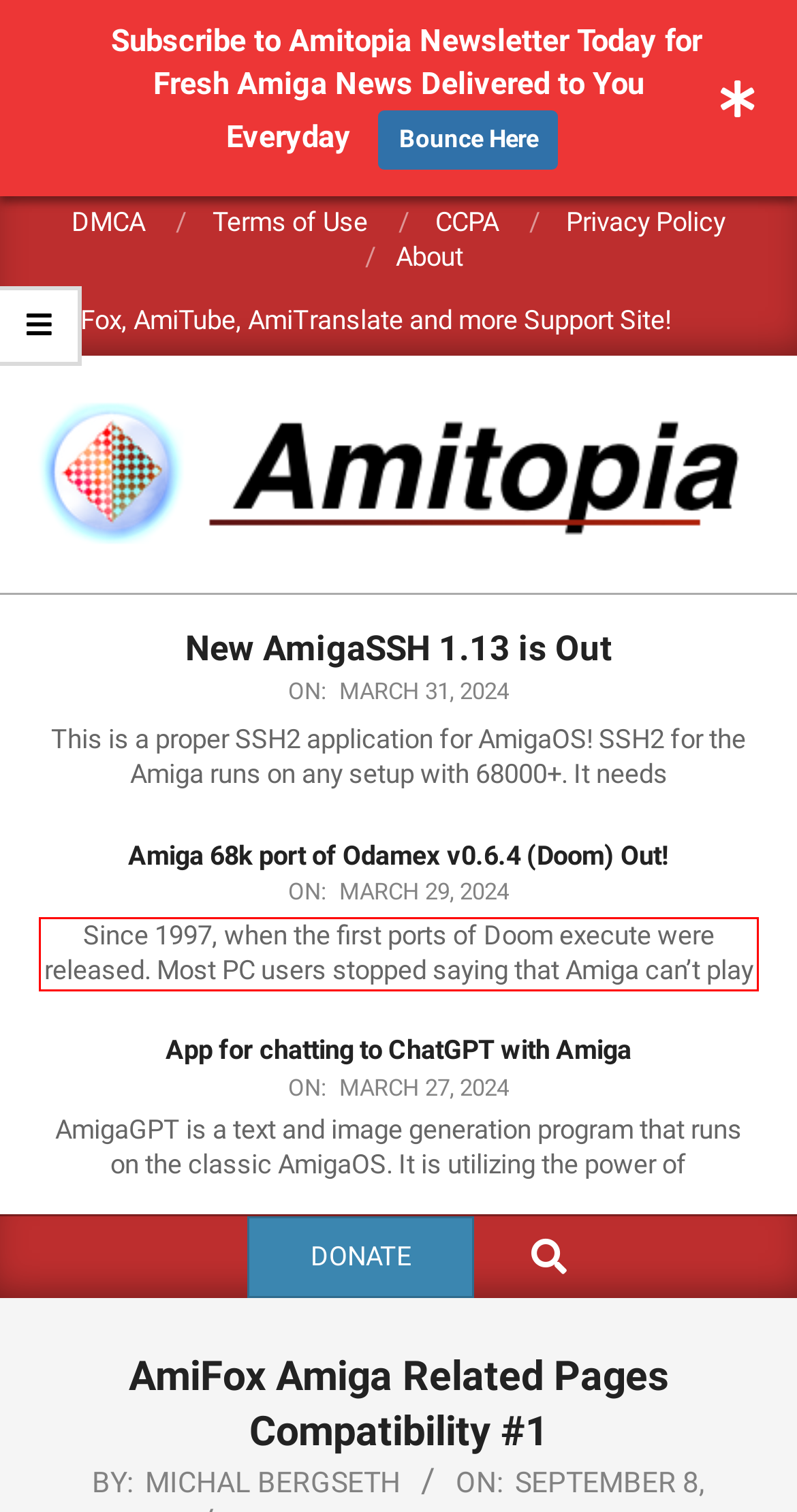Given a screenshot of a webpage containing a red rectangle bounding box, extract and provide the text content found within the red bounding box.

Since 1997, when the first ports of Doom execute were released. Most PC users stopped saying that Amiga can’t play